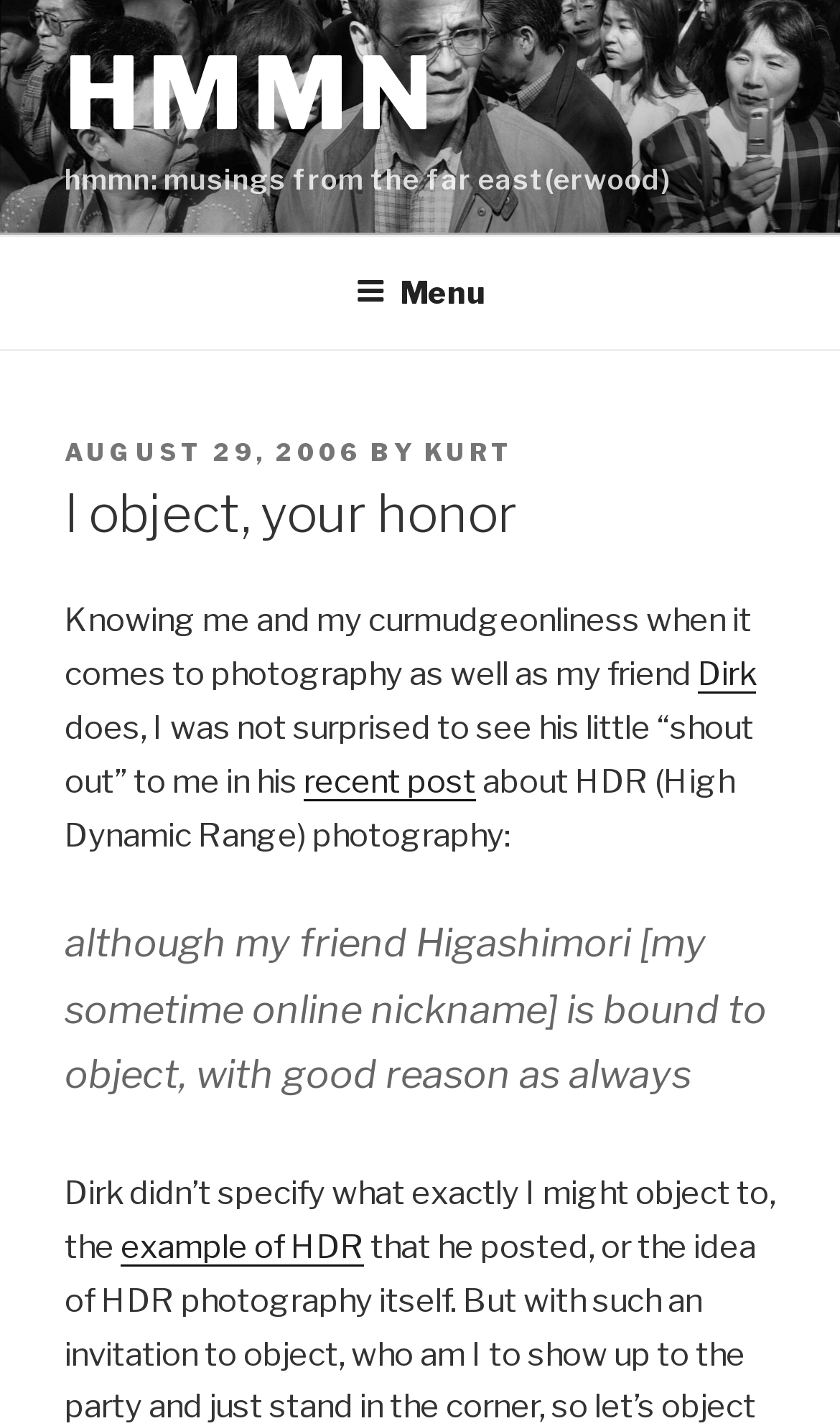Deliver a detailed narrative of the webpage's visual and textual elements.

This webpage appears to be a personal blog post. At the top, there is a small image with the text "hmmn" and a link to "Skip to content". Below this, there is a header section with a link to "HMMN" and a subtitle "hmmn: musings from the far east(erwood)". 

To the right of the header section, there is a navigation menu labeled "Top Menu" with a button to expand or collapse it. When expanded, the menu displays a series of links and text, including a header "I object, your honor" and a posting date "AUGUST 29, 2006". 

The main content of the webpage is a blog post, which starts with a paragraph of text discussing the author's friend Dirk and his post about HDR photography. The text includes links to Dirk's name and a recent post. The post continues with a blockquote, which contains a quote from Dirk's post, and then another paragraph of text discussing the author's potential objections to HDR photography. There is also a link to an example of HDR in this paragraph.